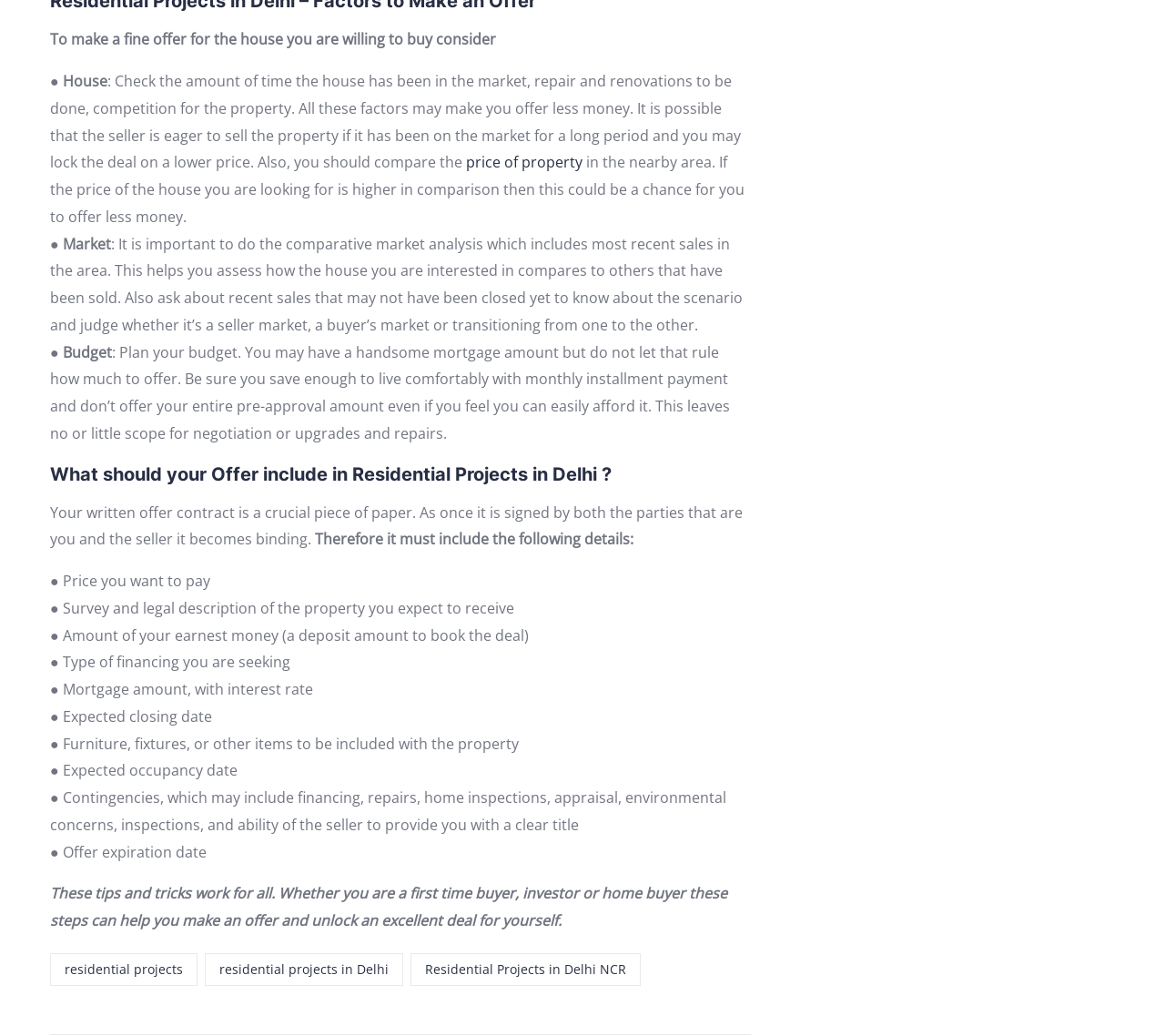Determine the bounding box of the UI element mentioned here: "Residential Projects in Delhi NCR". The coordinates must be in the format [left, top, right, bottom] with values ranging from 0 to 1.

[0.352, 0.92, 0.55, 0.951]